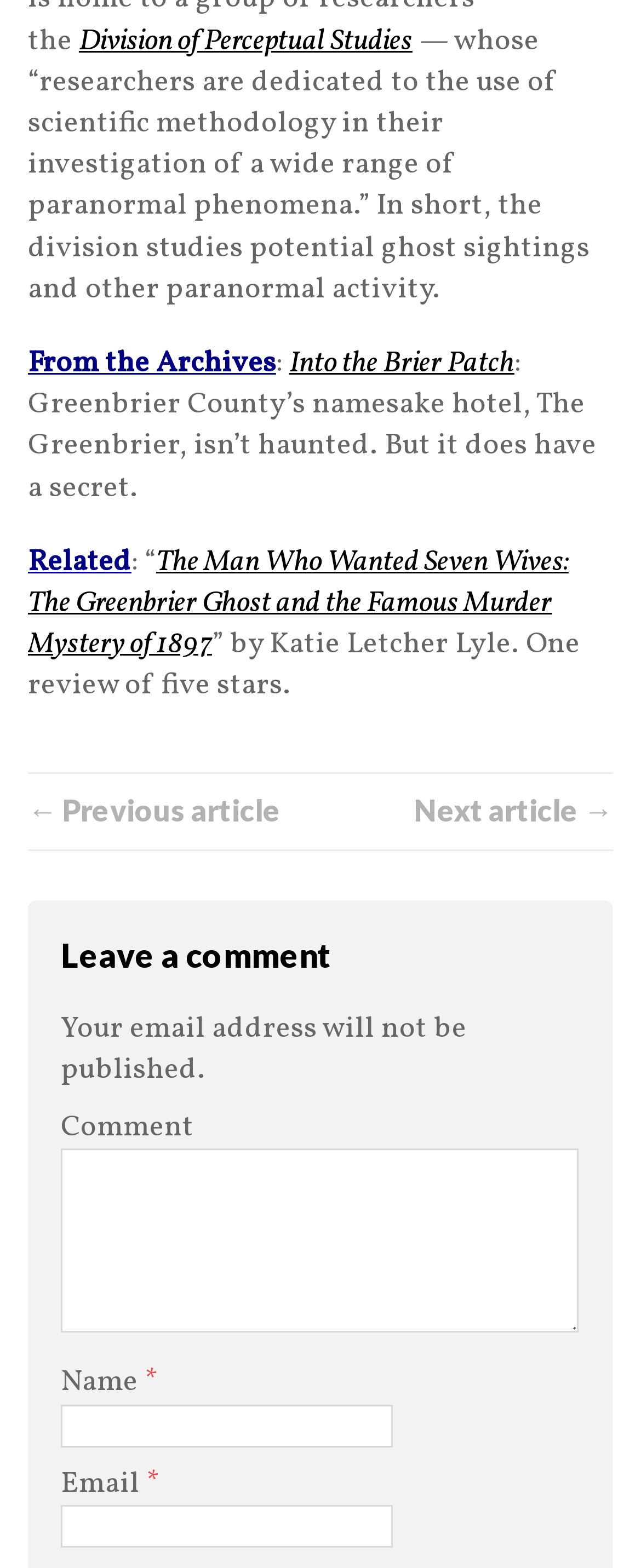Can you pinpoint the bounding box coordinates for the clickable element required for this instruction: "Enter your name"? The coordinates should be four float numbers between 0 and 1, i.e., [left, top, right, bottom].

[0.095, 0.895, 0.612, 0.923]